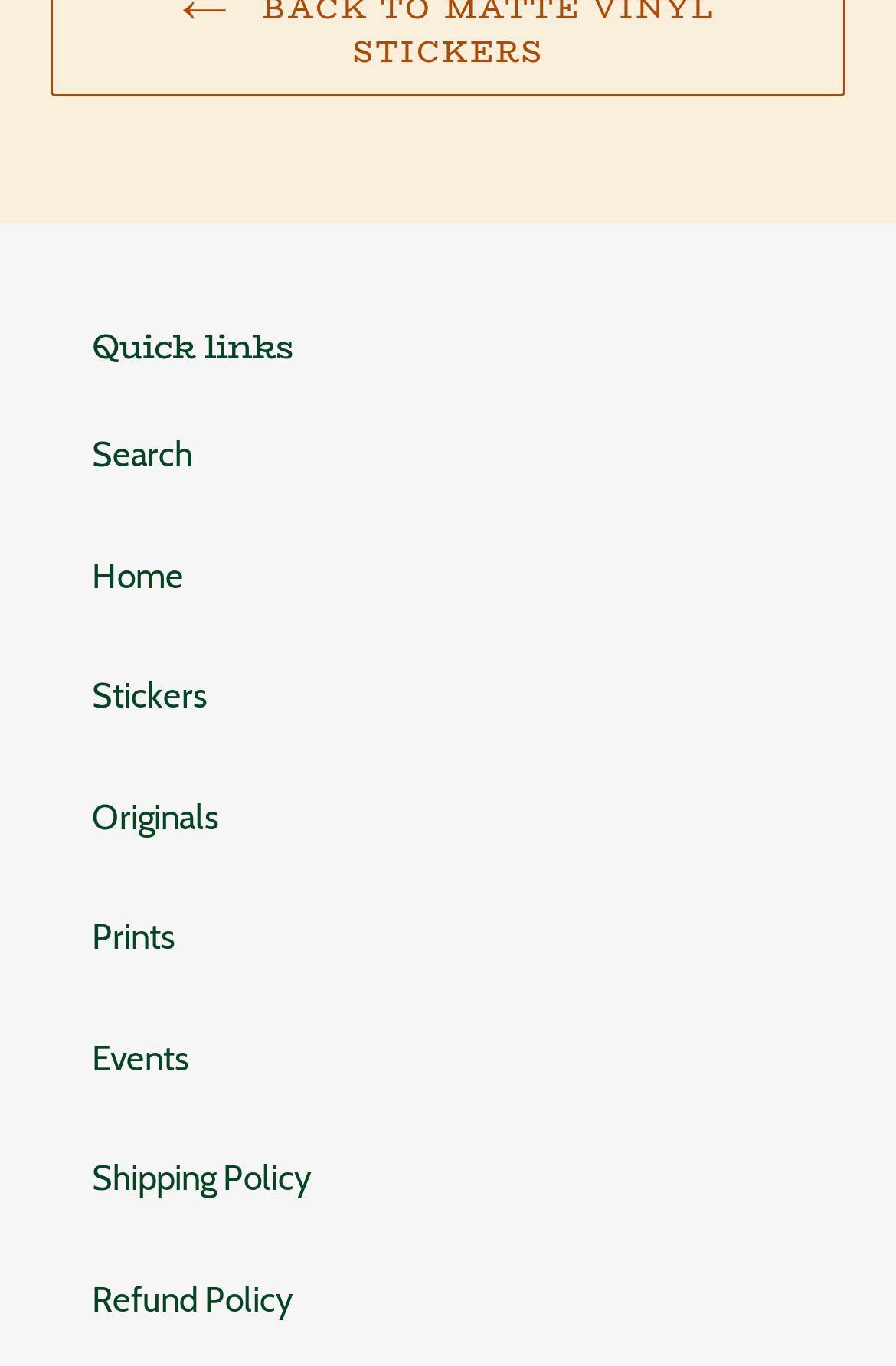What is the category of the third quick link?
Look at the webpage screenshot and answer the question with a detailed explanation.

The category of the third quick link is 'Stickers' because it is the third link under the 'Quick links' static text, which is located at the top left of the webpage with a bounding box coordinate of [0.103, 0.495, 0.231, 0.525].